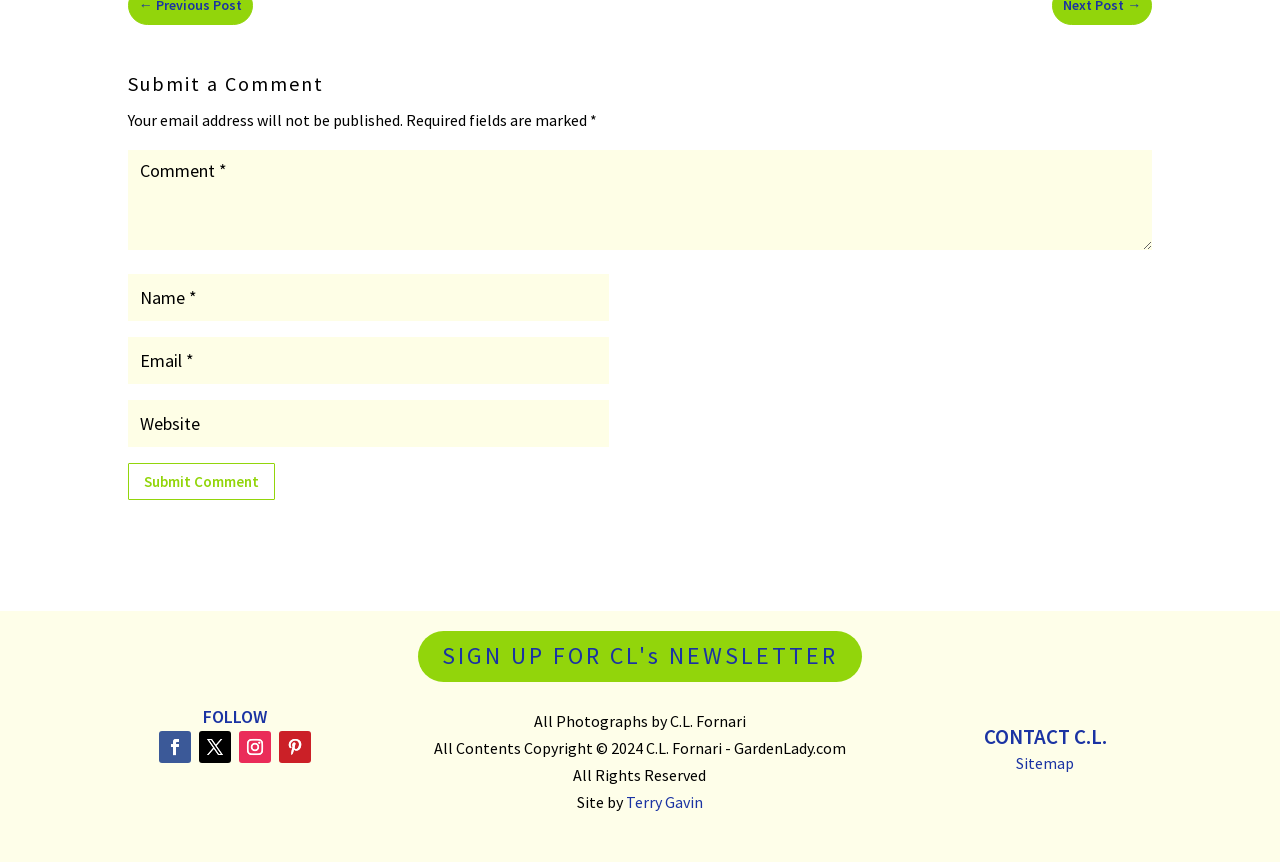Please identify the bounding box coordinates of the area that needs to be clicked to follow this instruction: "Click to sign up for CL's newsletter".

[0.327, 0.732, 0.673, 0.791]